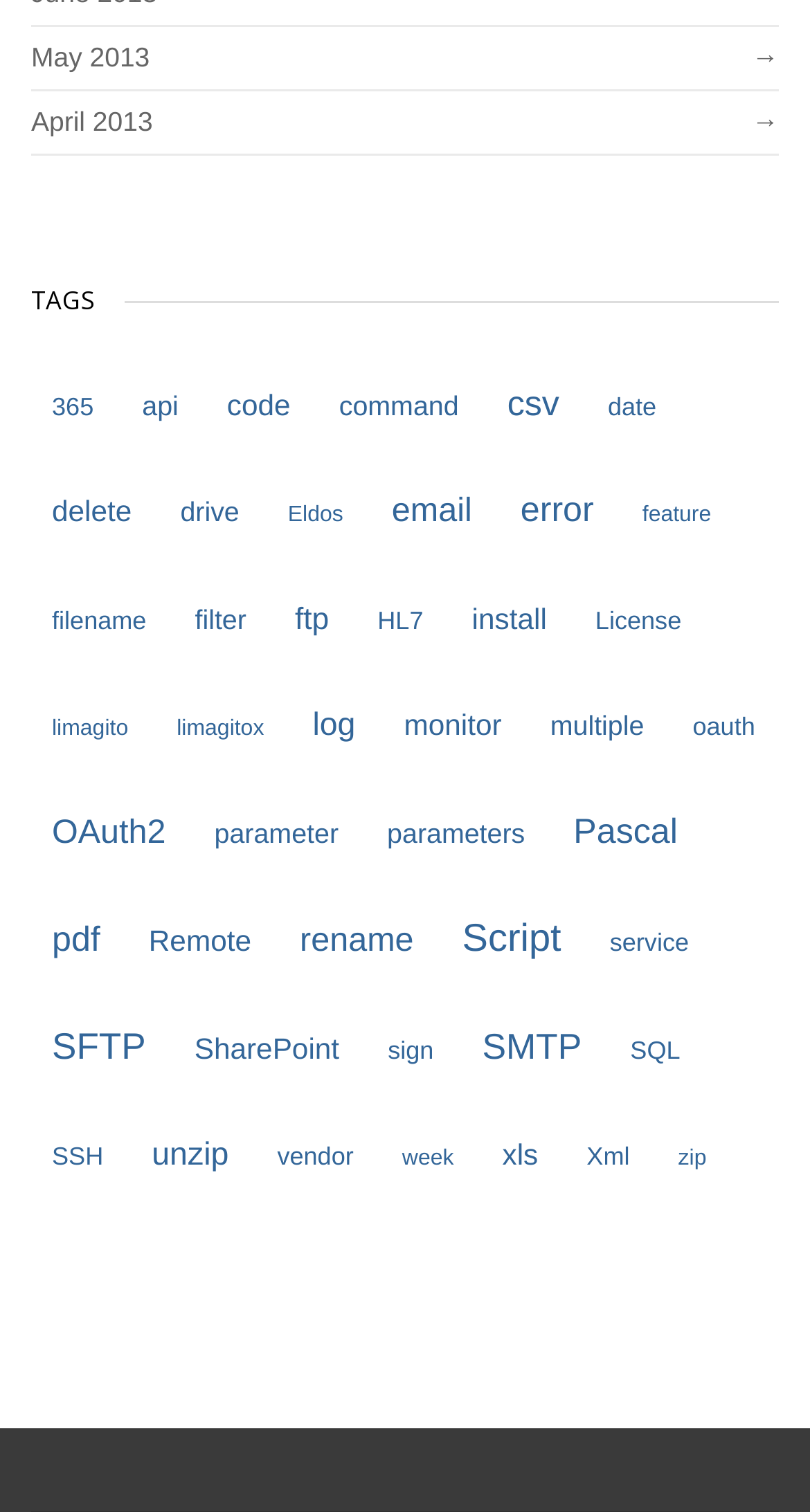From the webpage screenshot, predict the bounding box of the UI element that matches this description: "April 2013".

[0.038, 0.068, 0.962, 0.103]